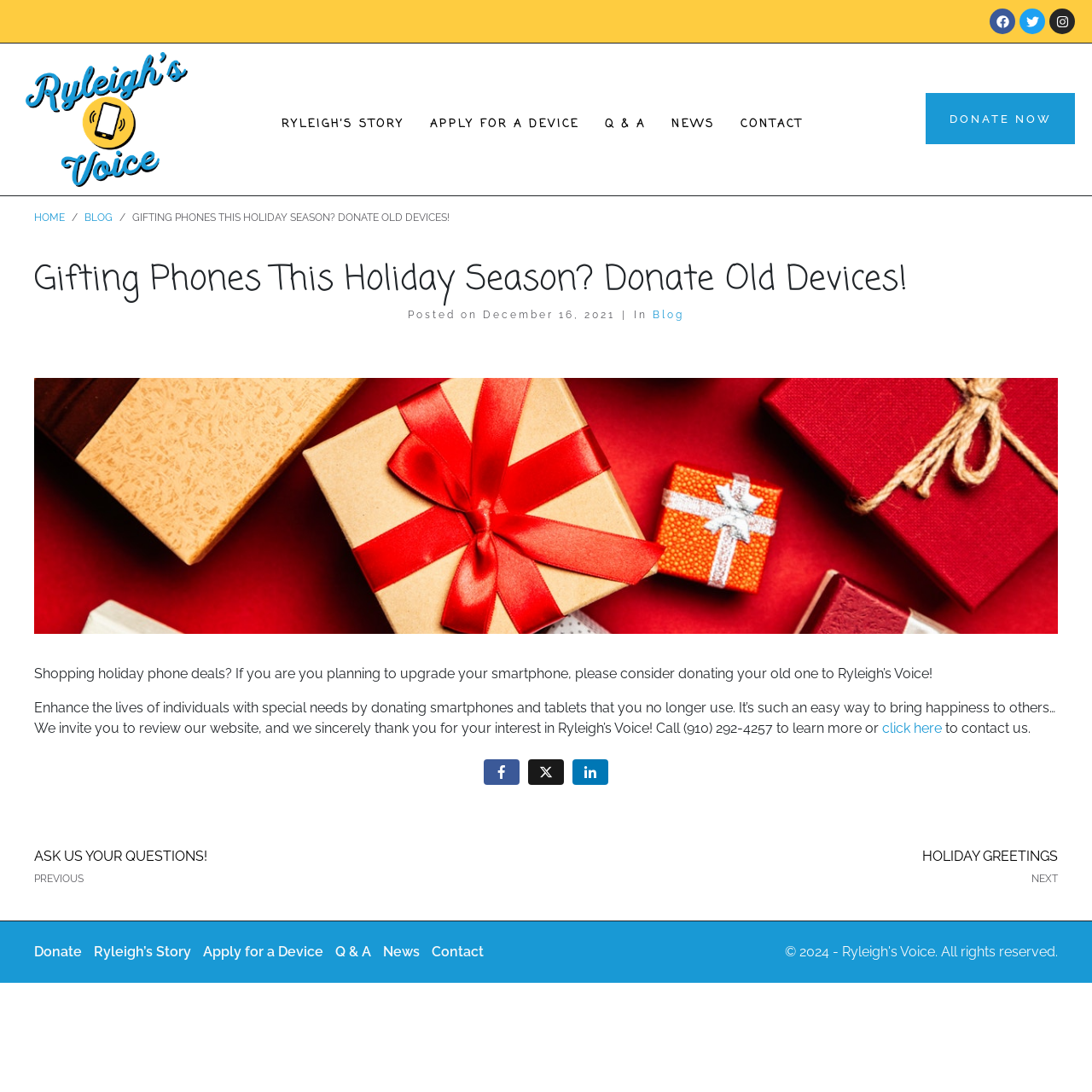Produce an extensive caption that describes everything on the webpage.

This webpage is about Ryleigh's Voice, an organization that accepts donations of old devices. At the top right corner, there are three social media links: Facebook, Twitter, and Instagram, each accompanied by a small image. Below these links, there is a prominent link to "Ryleigh's Voice" with a larger image.

The main content of the webpage is divided into two sections. The top section has a series of links, including "RYLEIGH'S STORY", "APPLY FOR A DEVICE", "Q & A", "NEWS", and "CONTACT". Below these links, there is a call-to-action button "DONATE NOW".

The bottom section is an article about gifting phones during the holiday season and donating old devices to Ryleigh's Voice. The article has a heading "Gifting Phones This Holiday Season? Donate Old Devices!" and is followed by a brief introduction to the organization and its mission. There are also links to share the article on Facebook, Twitter, and LinkedIn.

On the left side of the article, there are navigation links, including "HOME", "BLOG", and a title that matches the article's heading. Below the article, there are two more links: "ASK US YOUR QUESTIONS! PREVIOUS" and "HOLIDAY GREETINGS NEXT".

At the very bottom of the webpage, there is a footer section with links to "Donate", "Ryleigh's Story", "Apply for a Device", "Q & A", "News", and "Contact".